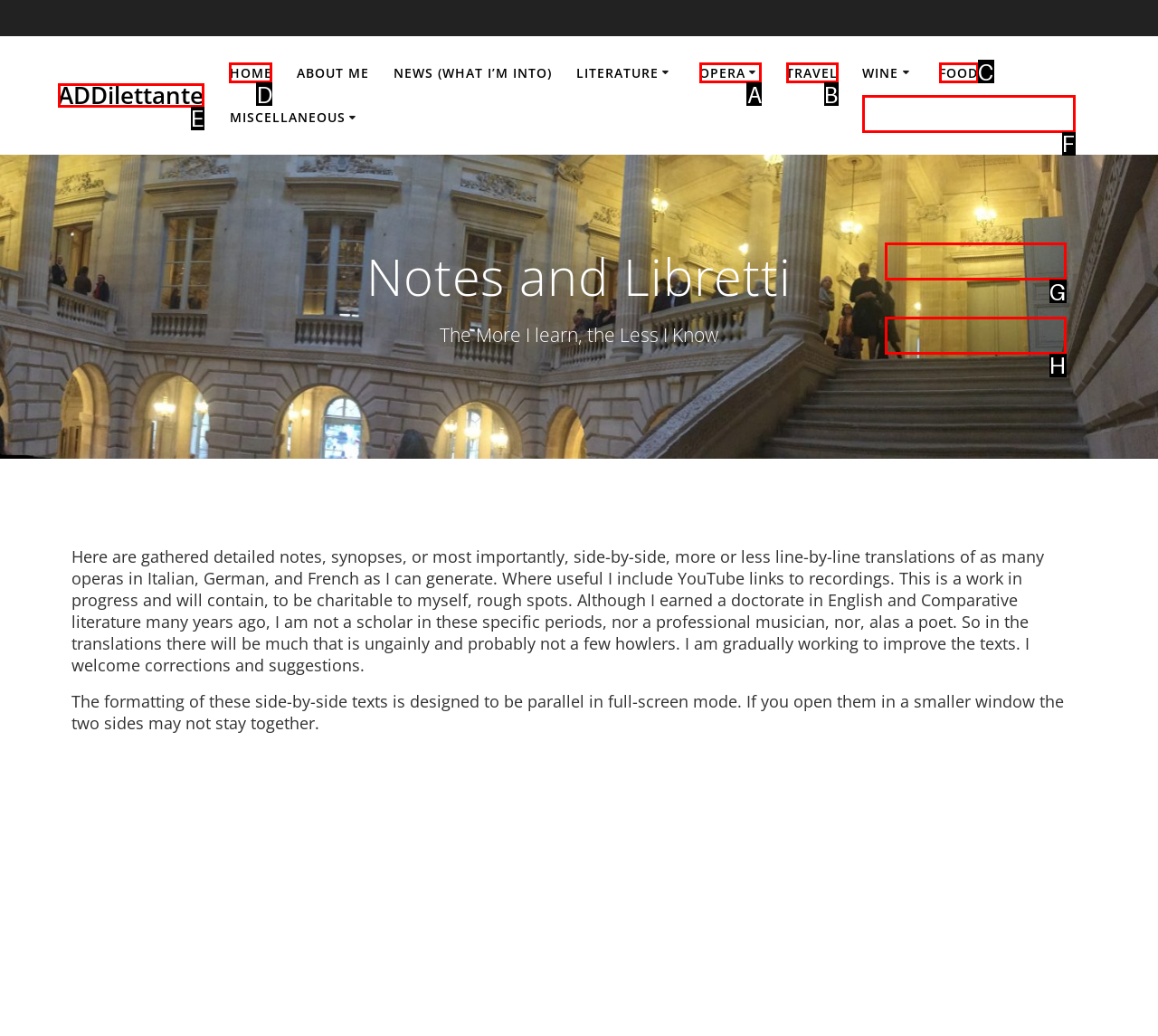Which HTML element should be clicked to complete the task: go to home page? Answer with the letter of the corresponding option.

D